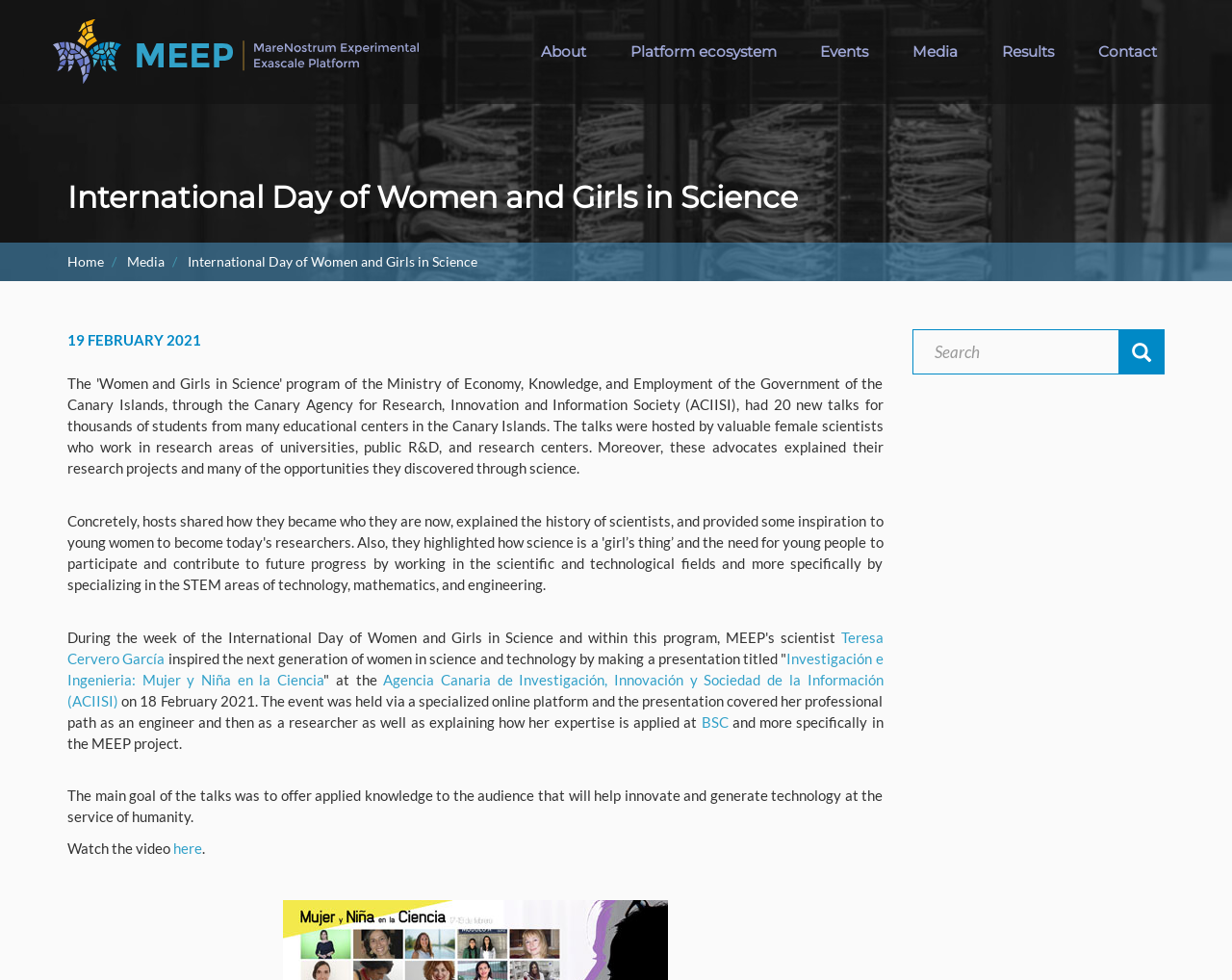Point out the bounding box coordinates of the section to click in order to follow this instruction: "Watch the video".

[0.055, 0.856, 0.141, 0.874]